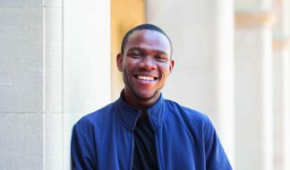What is the atmosphere of the scene described in the caption?
Based on the screenshot, answer the question with a single word or phrase.

Inviting